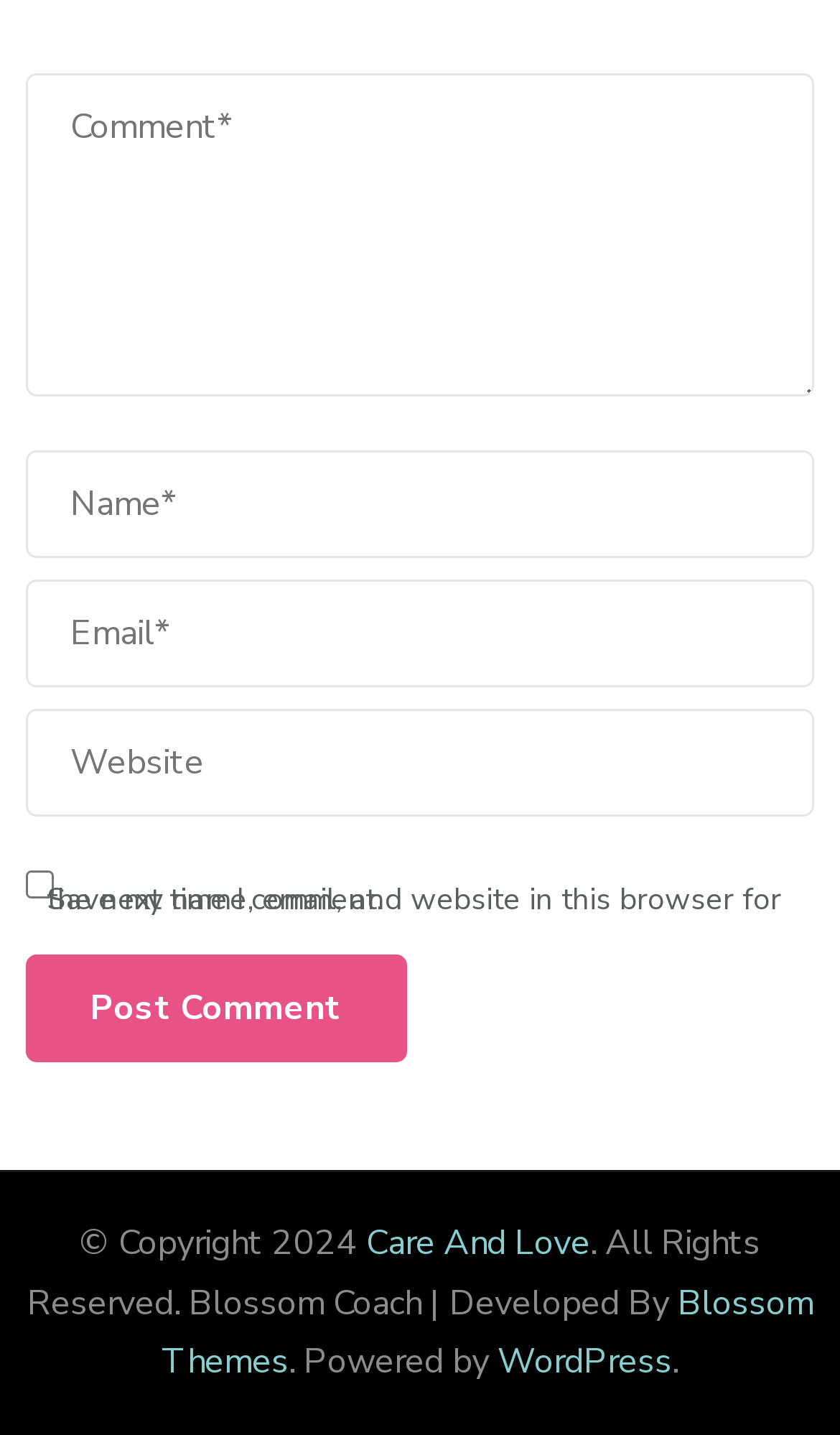Determine the bounding box coordinates of the target area to click to execute the following instruction: "view the authors."

None